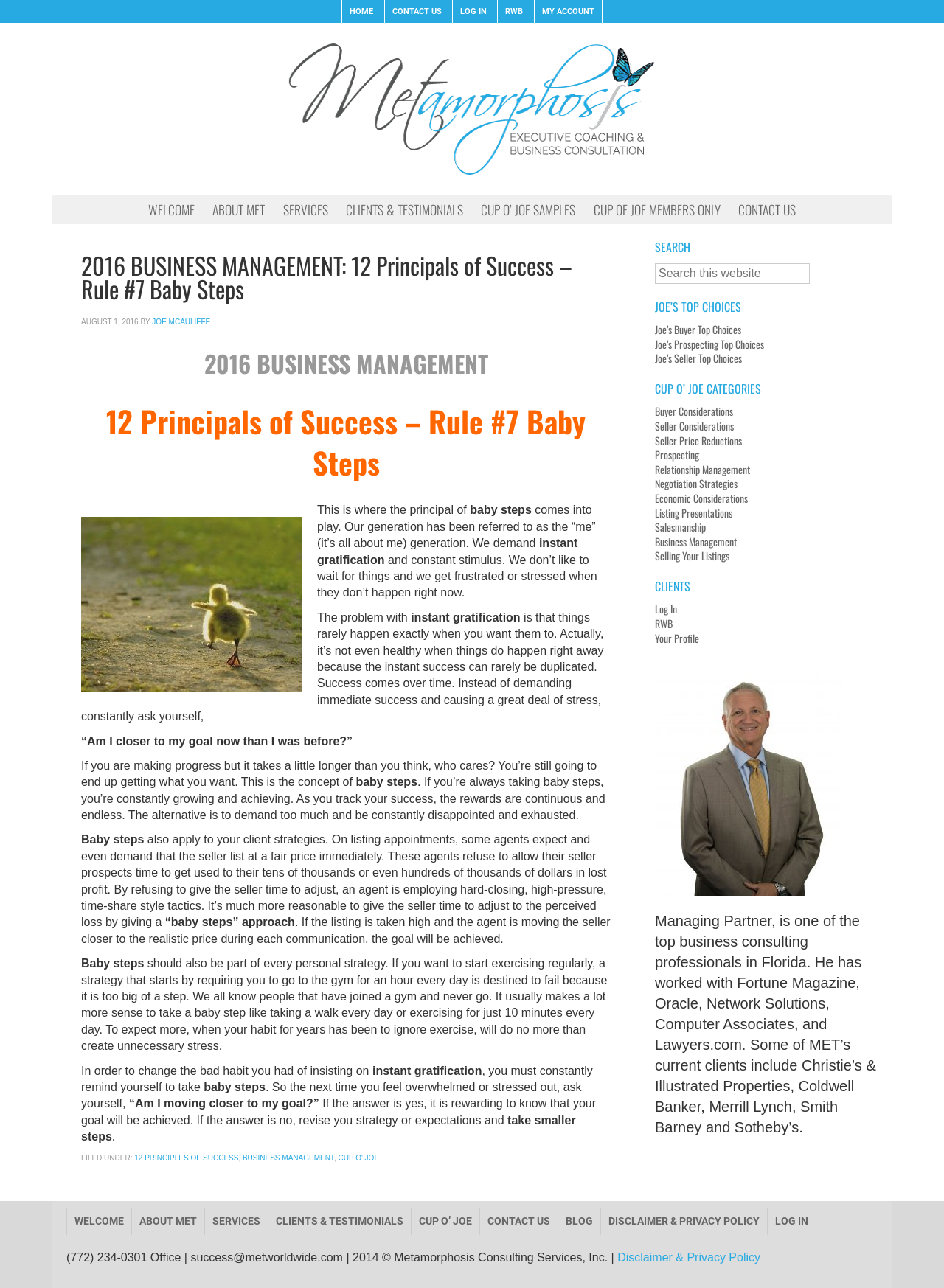Determine the bounding box coordinates of the clickable element to complete this instruction: "Search this website". Provide the coordinates in the format of four float numbers between 0 and 1, [left, top, right, bottom].

[0.694, 0.204, 0.858, 0.22]